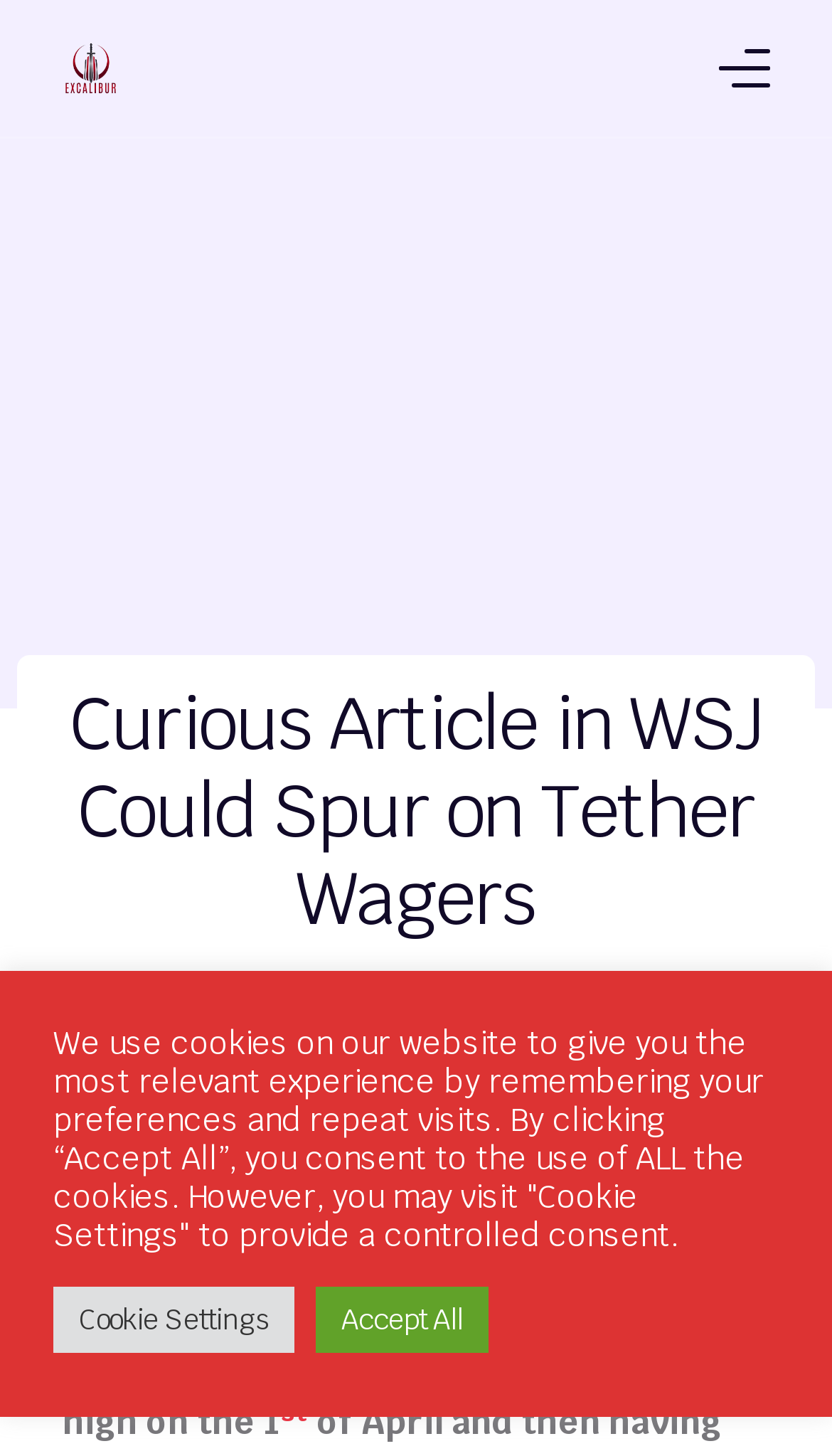Answer the question with a single word or phrase: 
How many links are in the top navigation menu?

4